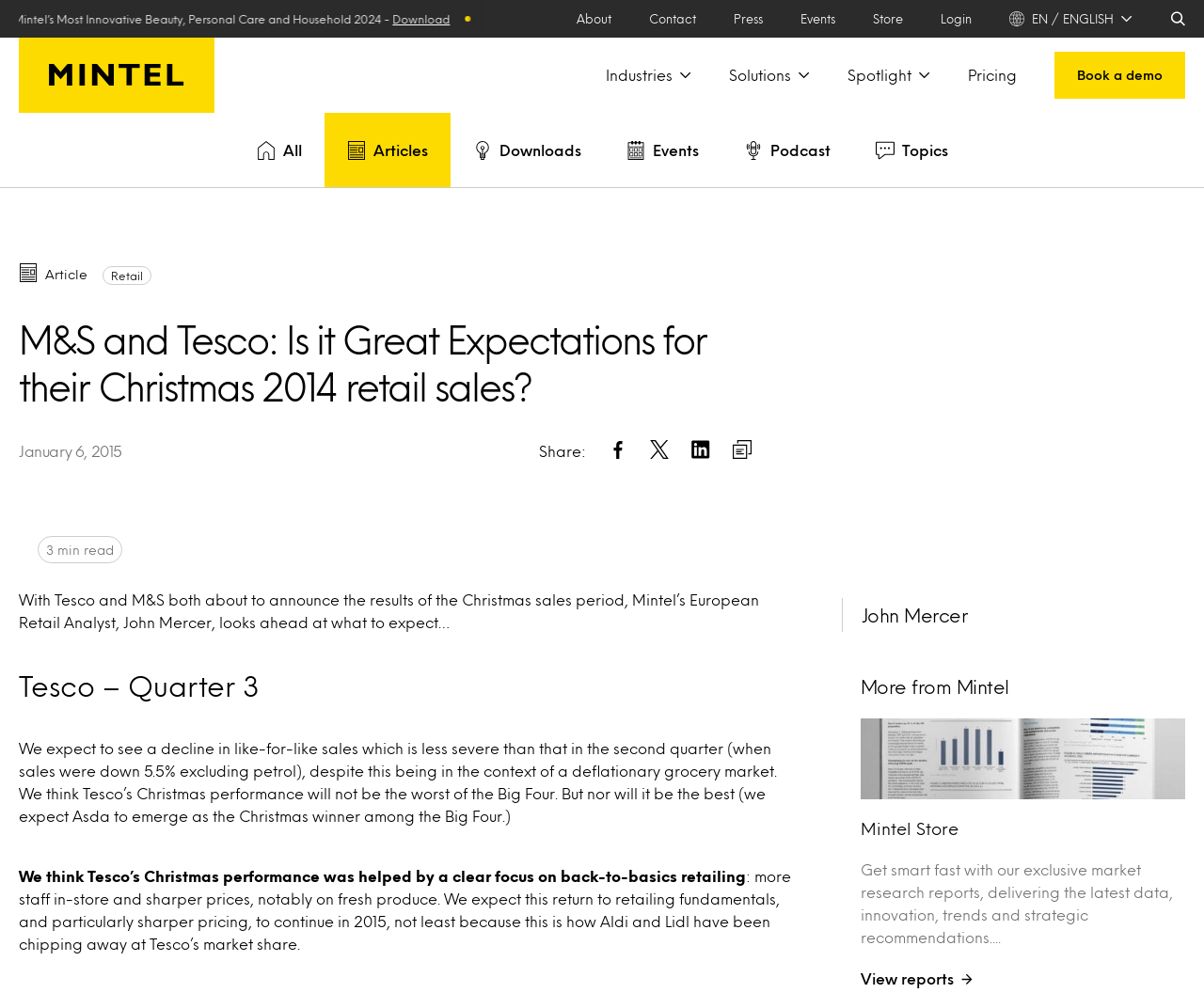Please find the bounding box coordinates in the format (top-left x, top-left y, bottom-right x, bottom-right y) for the given element description. Ensure the coordinates are floating point numbers between 0 and 1. Description: Book a demo

[0.109, 0.011, 0.17, 0.027]